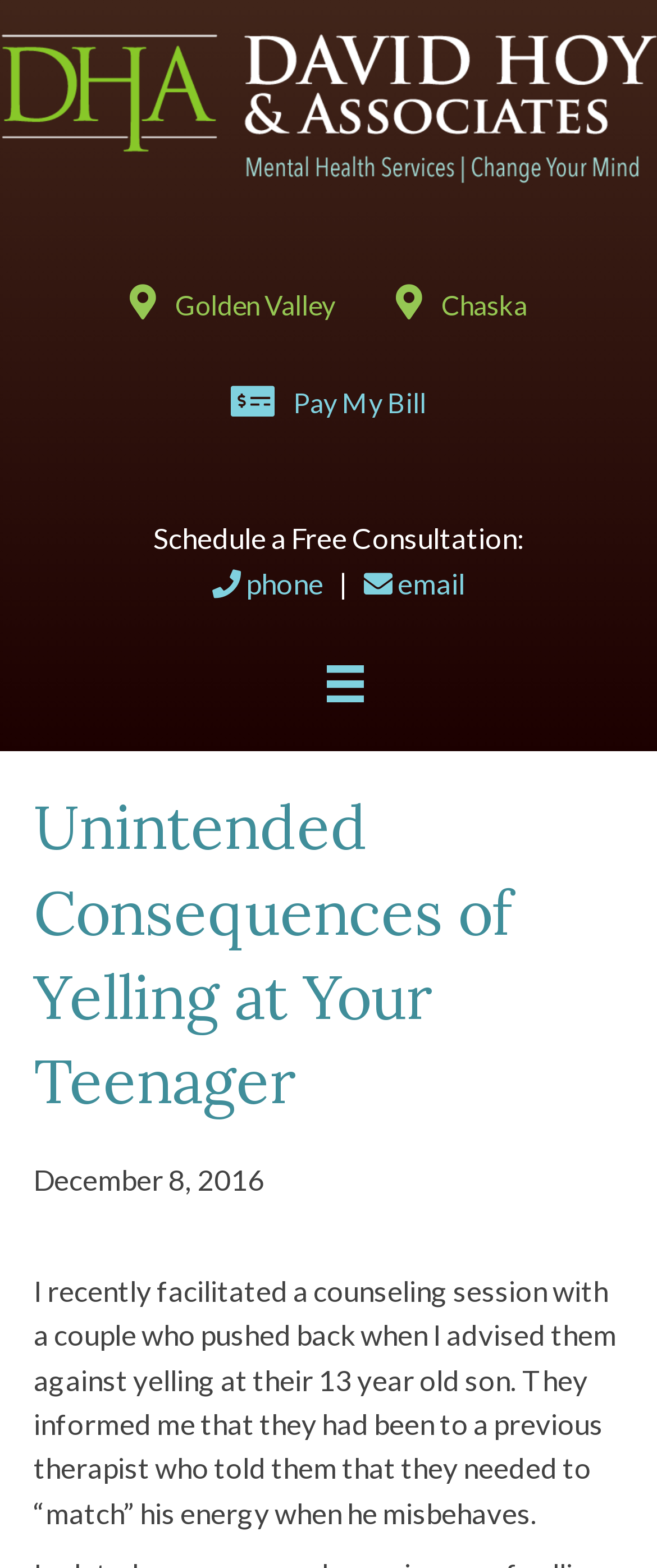What is the phone icon represented by?
Please answer the question as detailed as possible.

I found the link with the OCR text ' phone', which indicates that the phone icon is represented by the Unicode character .